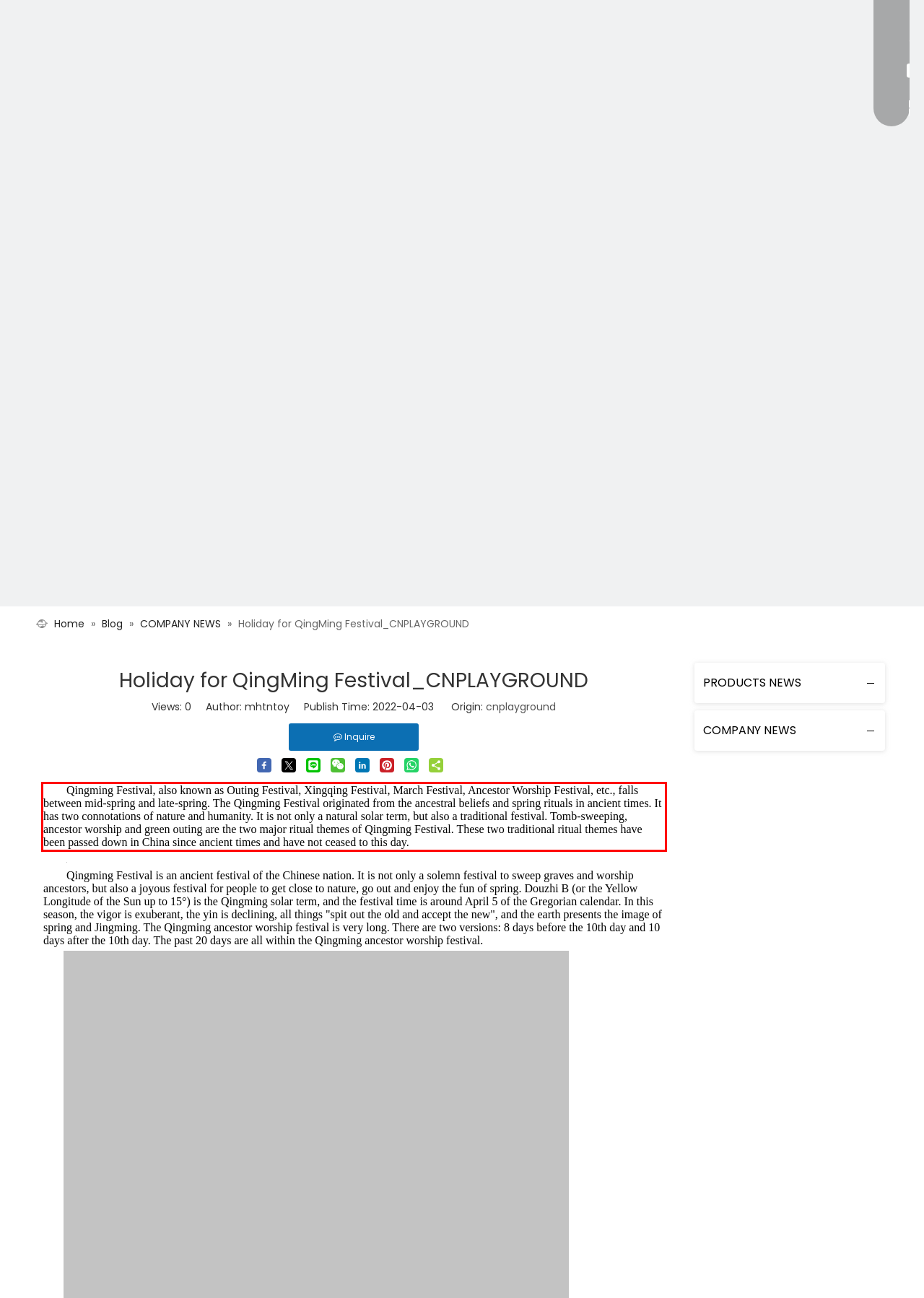You have a screenshot of a webpage, and there is a red bounding box around a UI element. Utilize OCR to extract the text within this red bounding box.

Qingming Festival, also known as Outing Festival, Xingqing Festival, March Festival, Ancestor Worship Festival, etc., falls between mid-spring and late-spring. The Qingming Festival originated from the ancestral beliefs and spring rituals in ancient times. It has two connotations of nature and humanity. It is not only a natural solar term, but also a traditional festival. Tomb-sweeping, ancestor worship and green outing are the two major ritual themes of Qingming Festival. These two traditional ritual themes have been passed down in China since ancient times and have not ceased to this day.